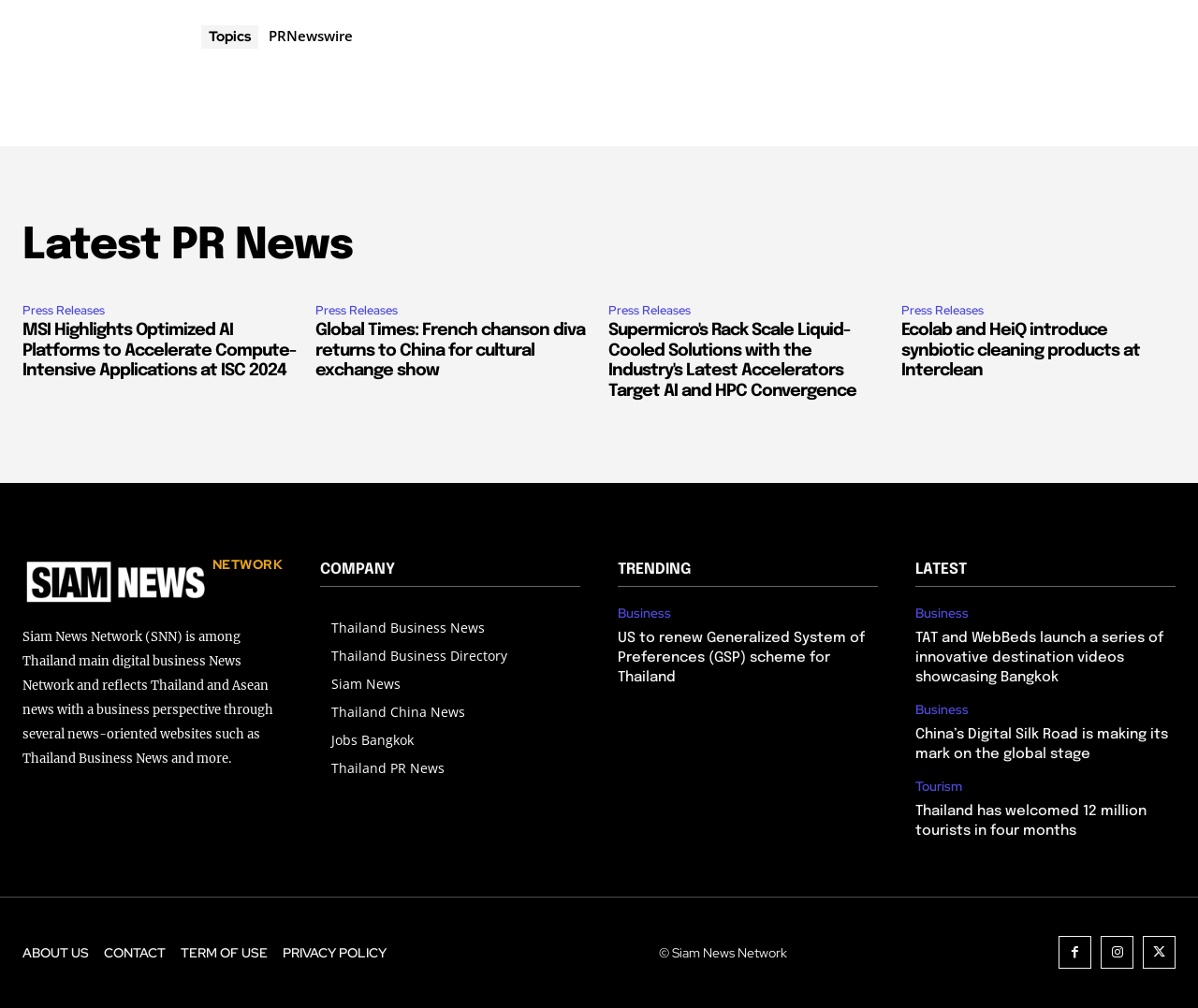Provide a one-word or brief phrase answer to the question:
What is the copyright information at the bottom of the page?

Siam News Network